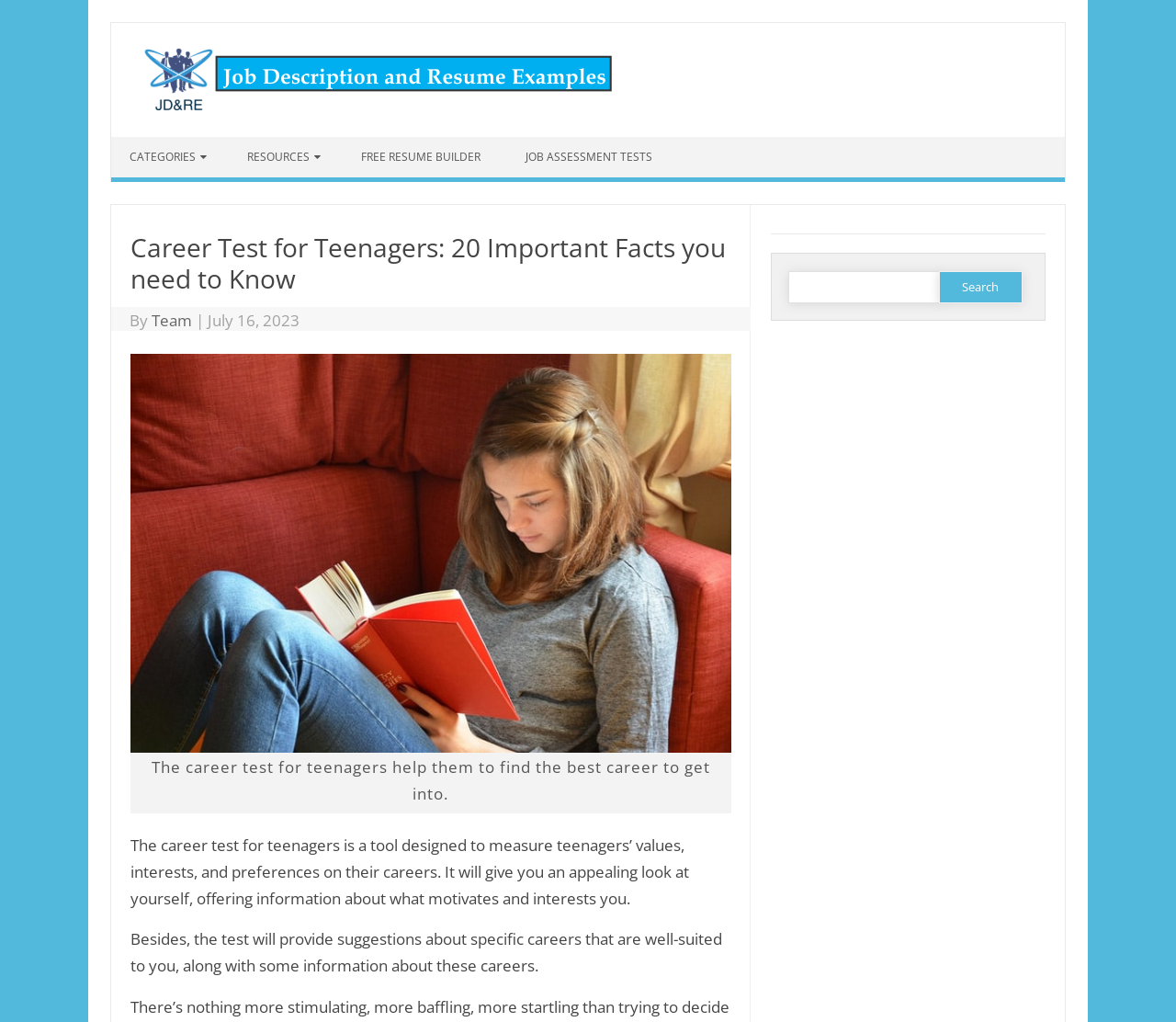How many links are in the top navigation menu?
Please answer the question with a single word or phrase, referencing the image.

4